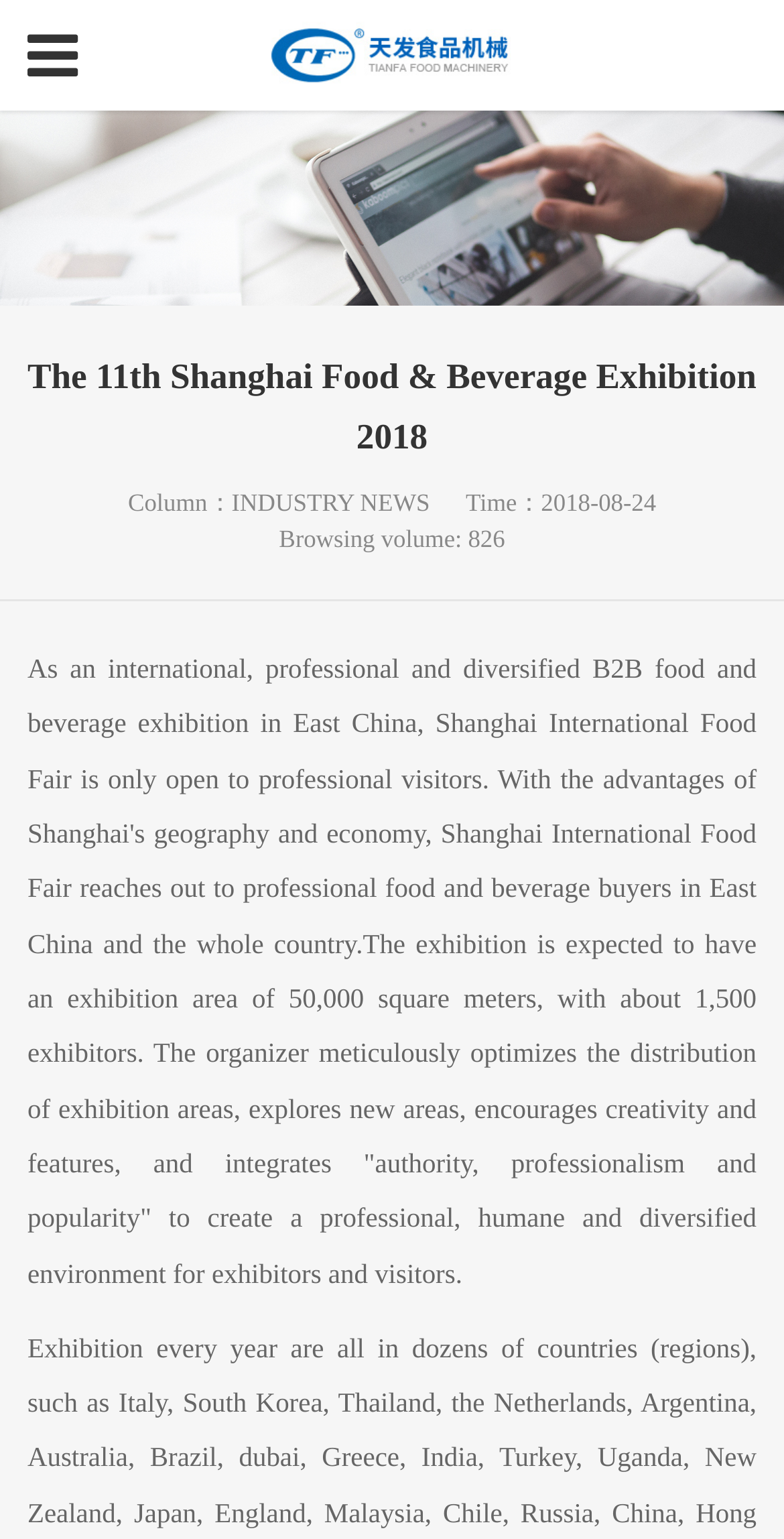Please extract and provide the main headline of the webpage.

The 11th Shanghai Food & Beverage Exhibition 2018